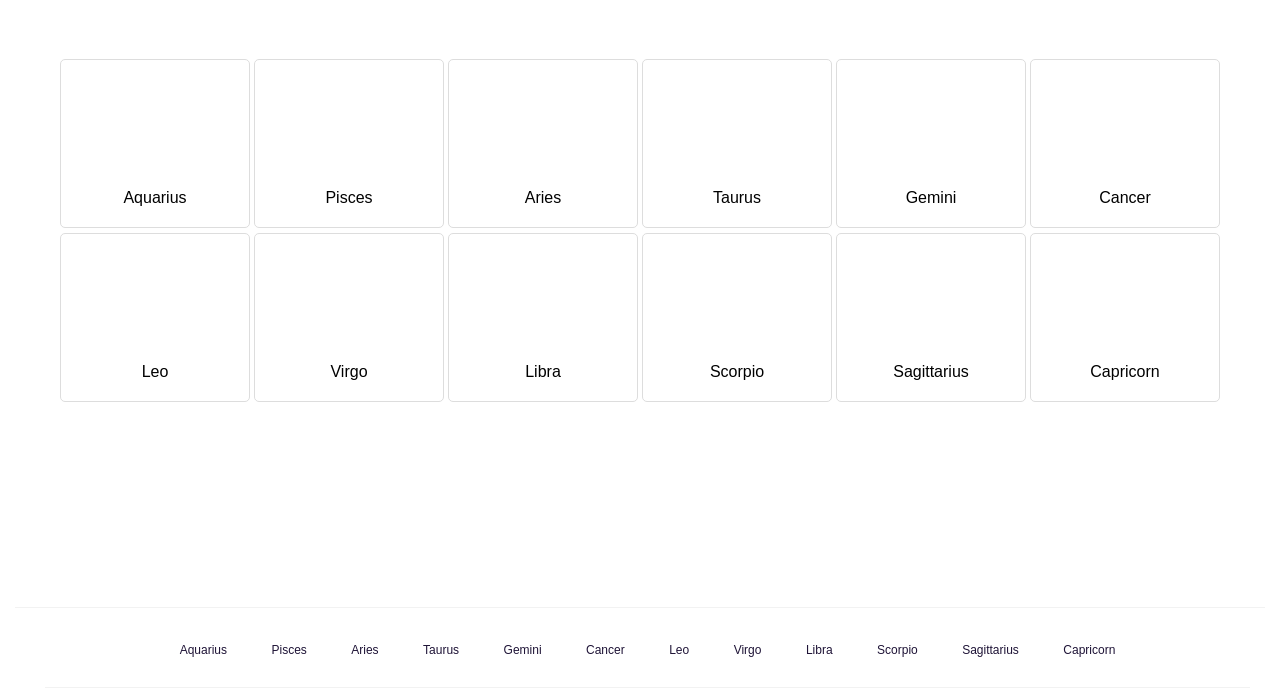What is the position of the Leo link?
Could you please answer the question thoroughly and with as much detail as possible?

I analyzed the bounding box coordinates of the links and found that the Leo link has a y1 coordinate of 0.333, which indicates it is in the second row. Its x1 coordinate is 0.045, which indicates it is in the first column.